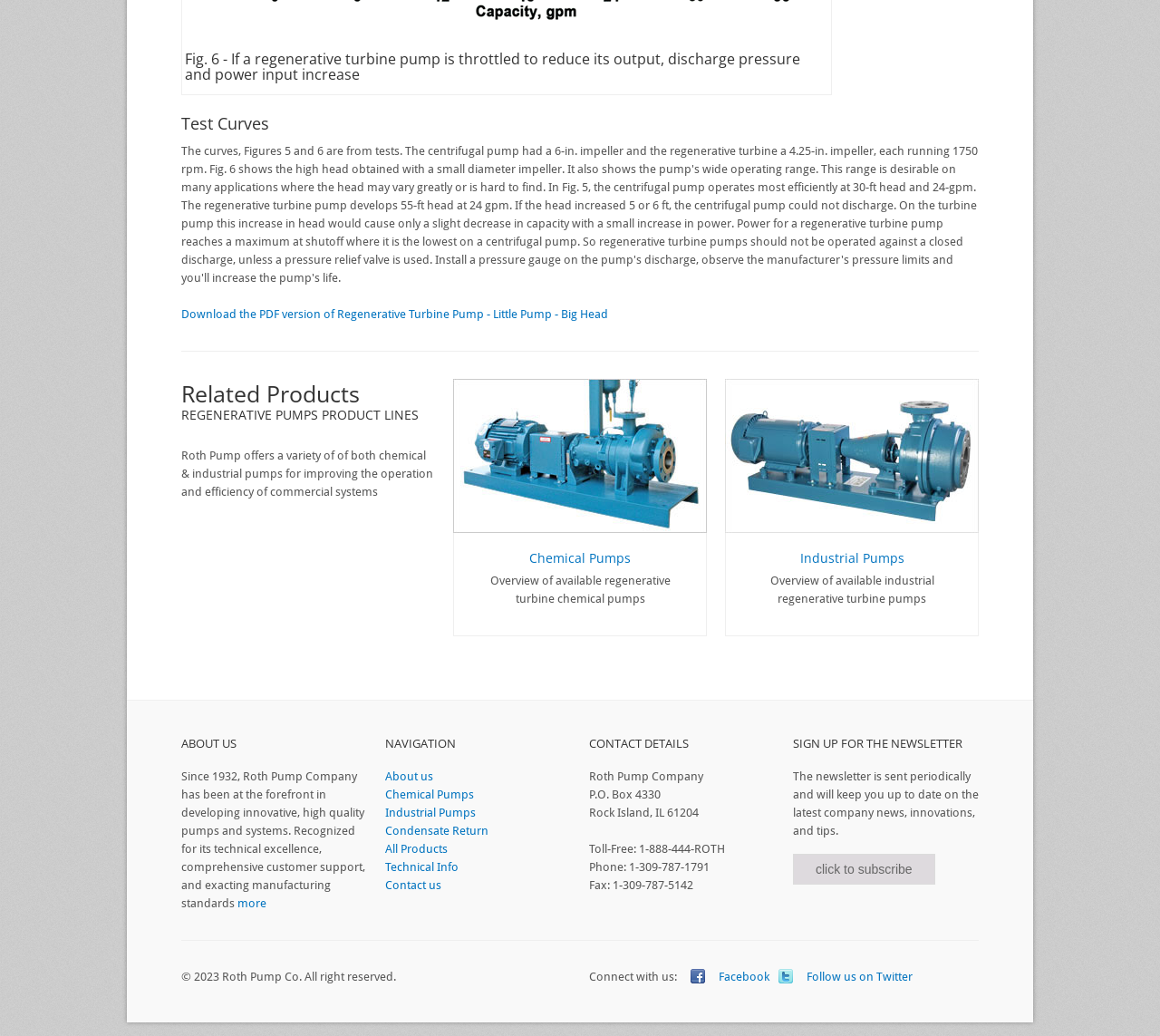Provide the bounding box coordinates of the HTML element this sentence describes: "Follow us on Twitter". The bounding box coordinates consist of four float numbers between 0 and 1, i.e., [left, top, right, bottom].

[0.695, 0.934, 0.795, 0.952]